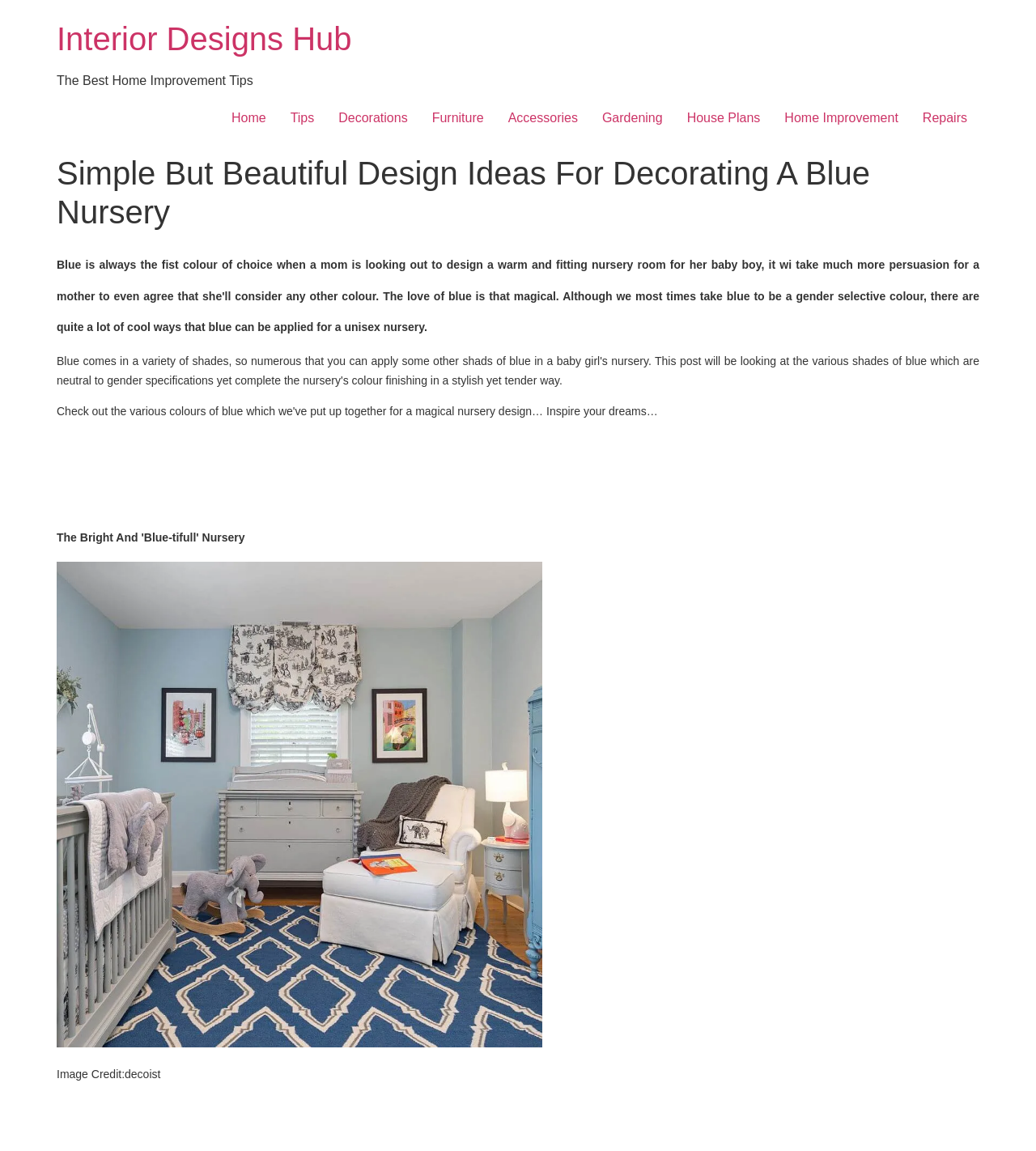Determine the bounding box coordinates for the region that must be clicked to execute the following instruction: "Click on the 'Home' link".

[0.212, 0.089, 0.268, 0.117]